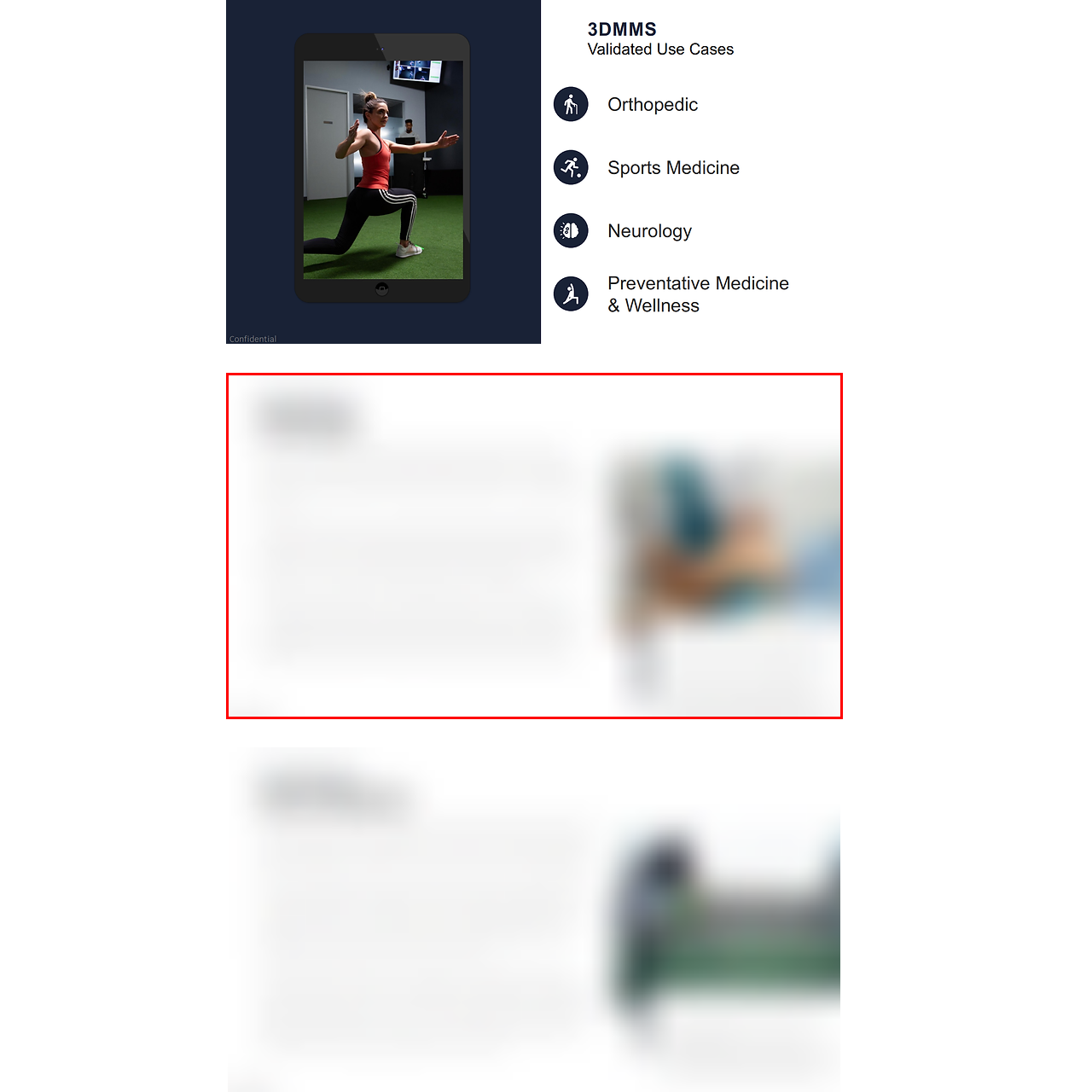Is the atmosphere in the room relaxed?
Carefully scrutinize the image inside the red bounding box and generate a comprehensive answer, drawing from the visual content.

The caption describes the atmosphere as 'relaxed yet focused', which implies that the person is in a calm and serene environment.